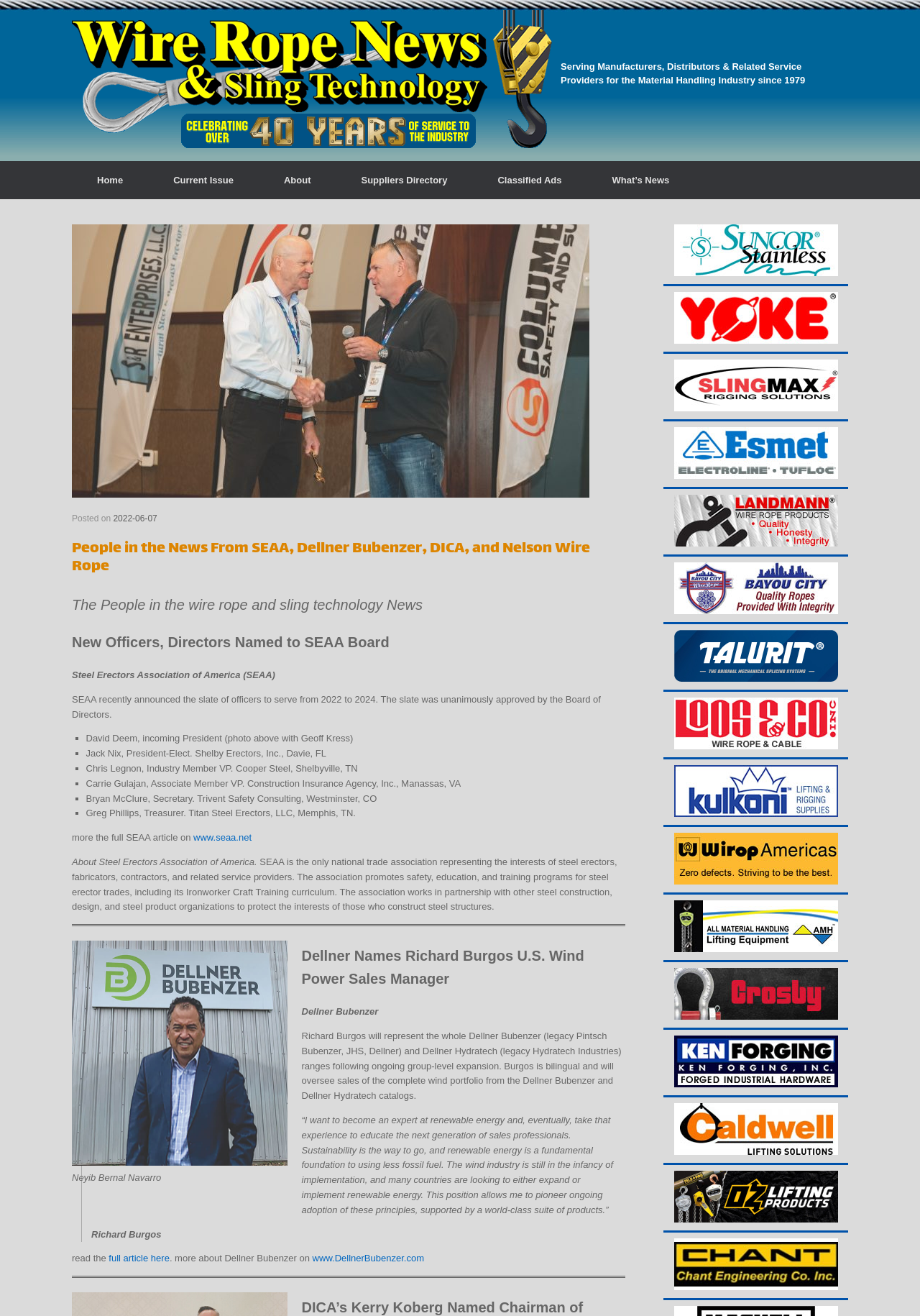Identify the bounding box of the HTML element described as: "alt="Slingmax Rigging Solutions"".

[0.733, 0.306, 0.911, 0.314]